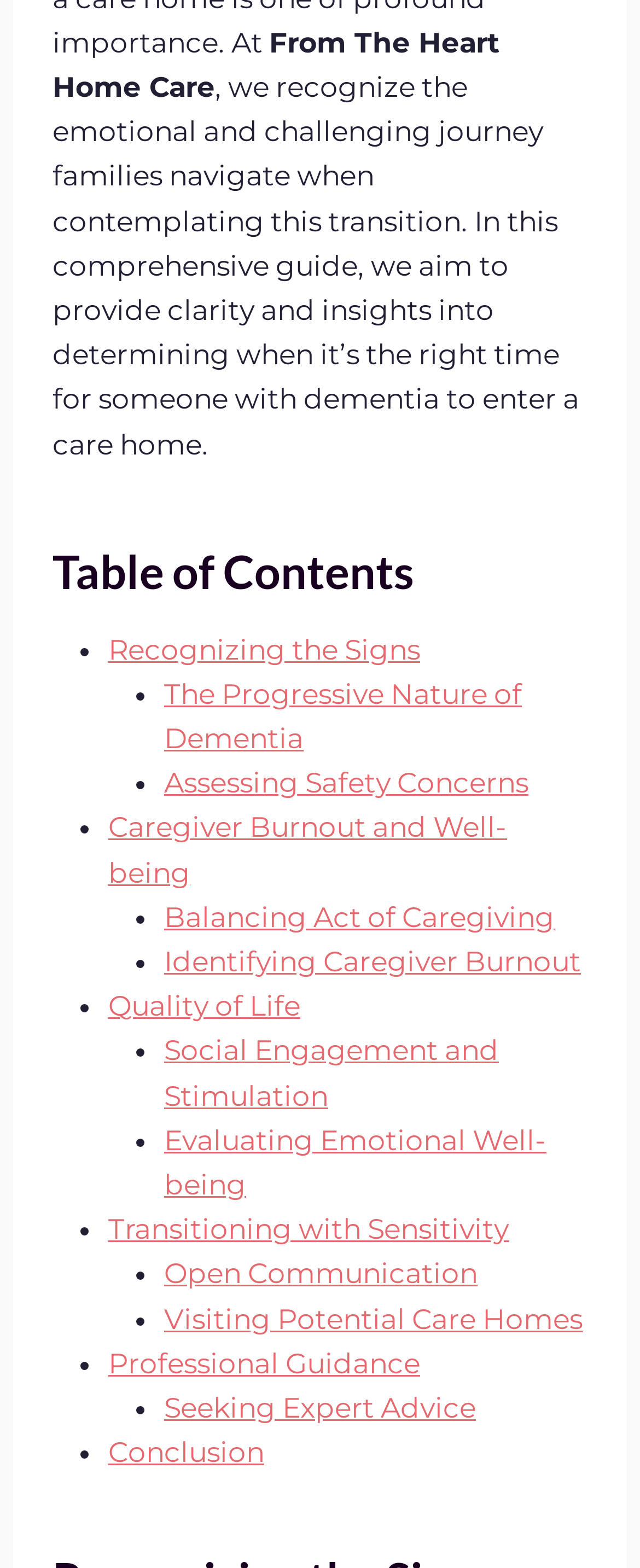Identify the bounding box coordinates of the element to click to follow this instruction: 'Learn about caregiver burnout and well-being'. Ensure the coordinates are four float values between 0 and 1, provided as [left, top, right, bottom].

[0.169, 0.517, 0.792, 0.567]